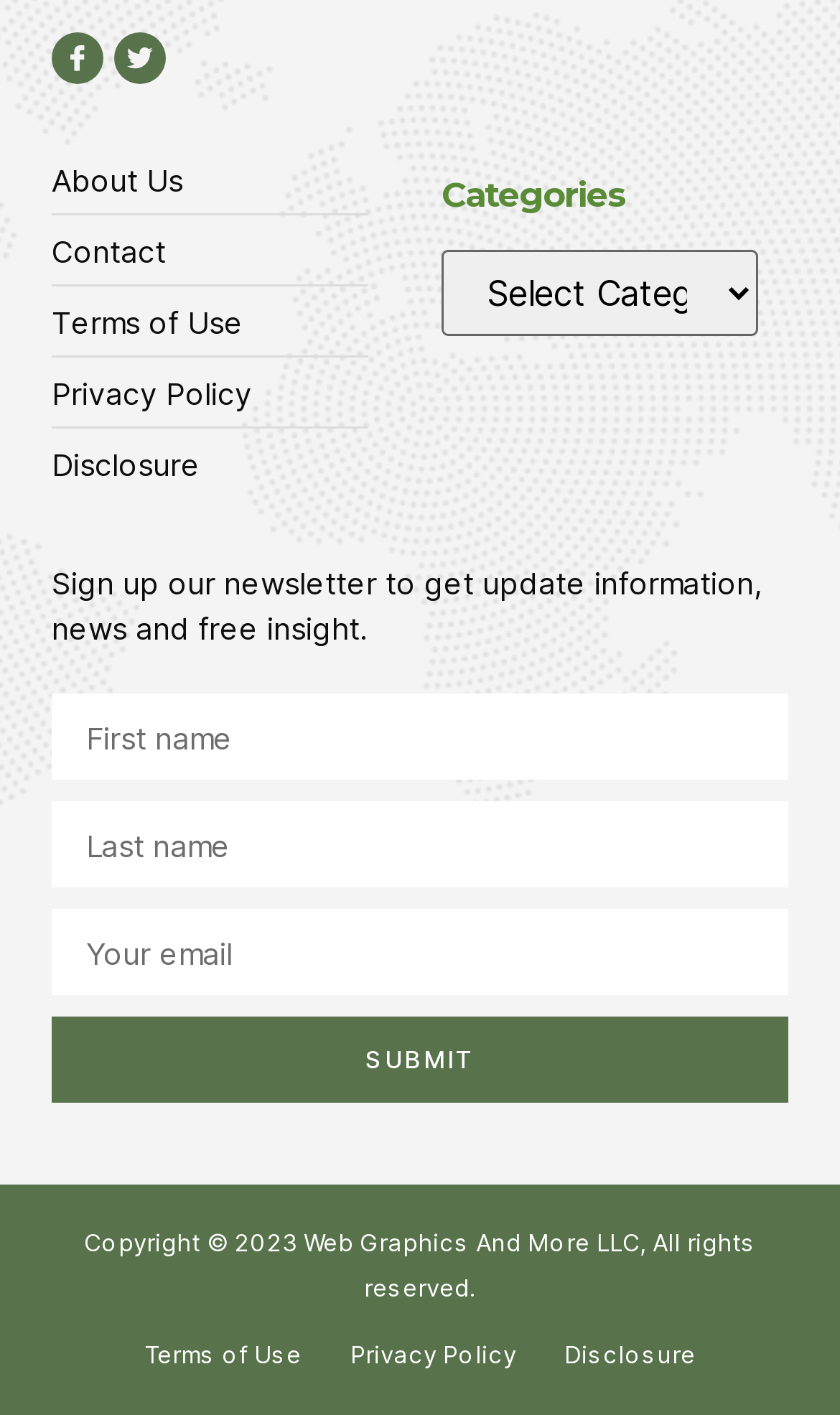Please identify the bounding box coordinates of the element's region that should be clicked to execute the following instruction: "Submit the form". The bounding box coordinates must be four float numbers between 0 and 1, i.e., [left, top, right, bottom].

[0.062, 0.719, 0.938, 0.78]